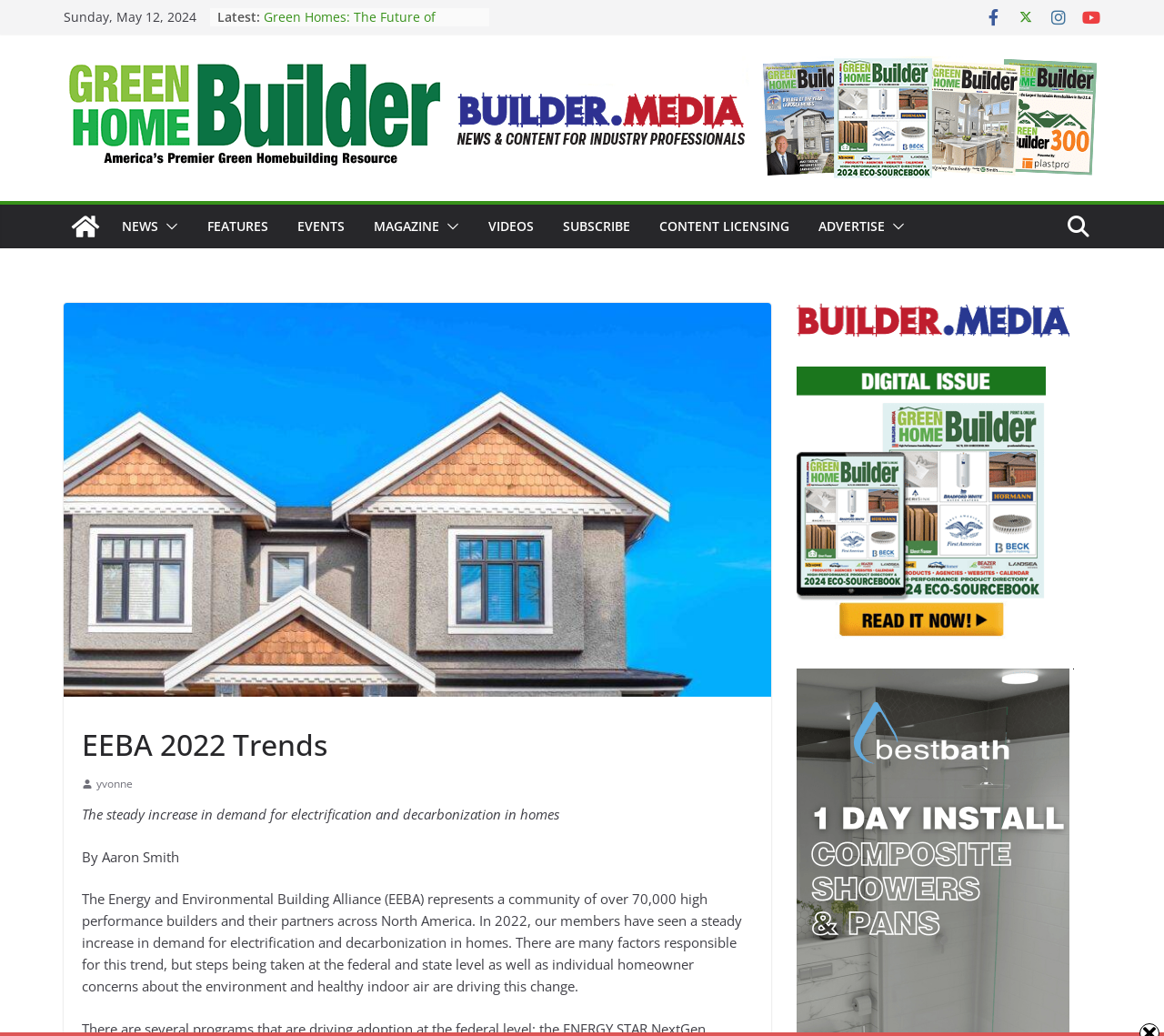Who is the author of the article on the webpage?
Use the image to give a comprehensive and detailed response to the question.

I found the author's name by reading the static text elements on the webpage, which mentioned 'By Aaron Smith' as the author of the article.